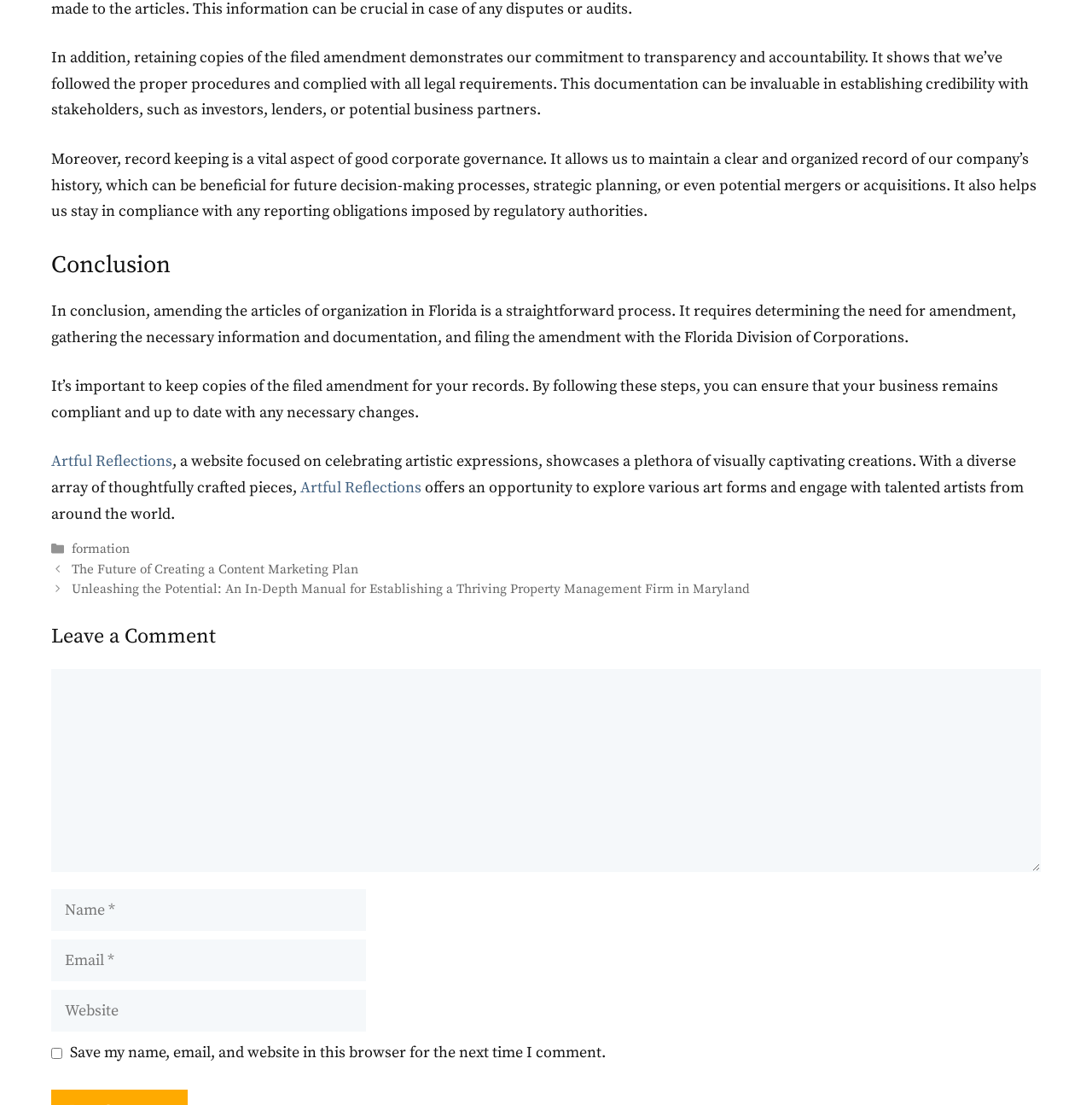Identify the bounding box for the UI element described as: "parent_node: Comment name="comment"". The coordinates should be four float numbers between 0 and 1, i.e., [left, top, right, bottom].

[0.047, 0.605, 0.953, 0.789]